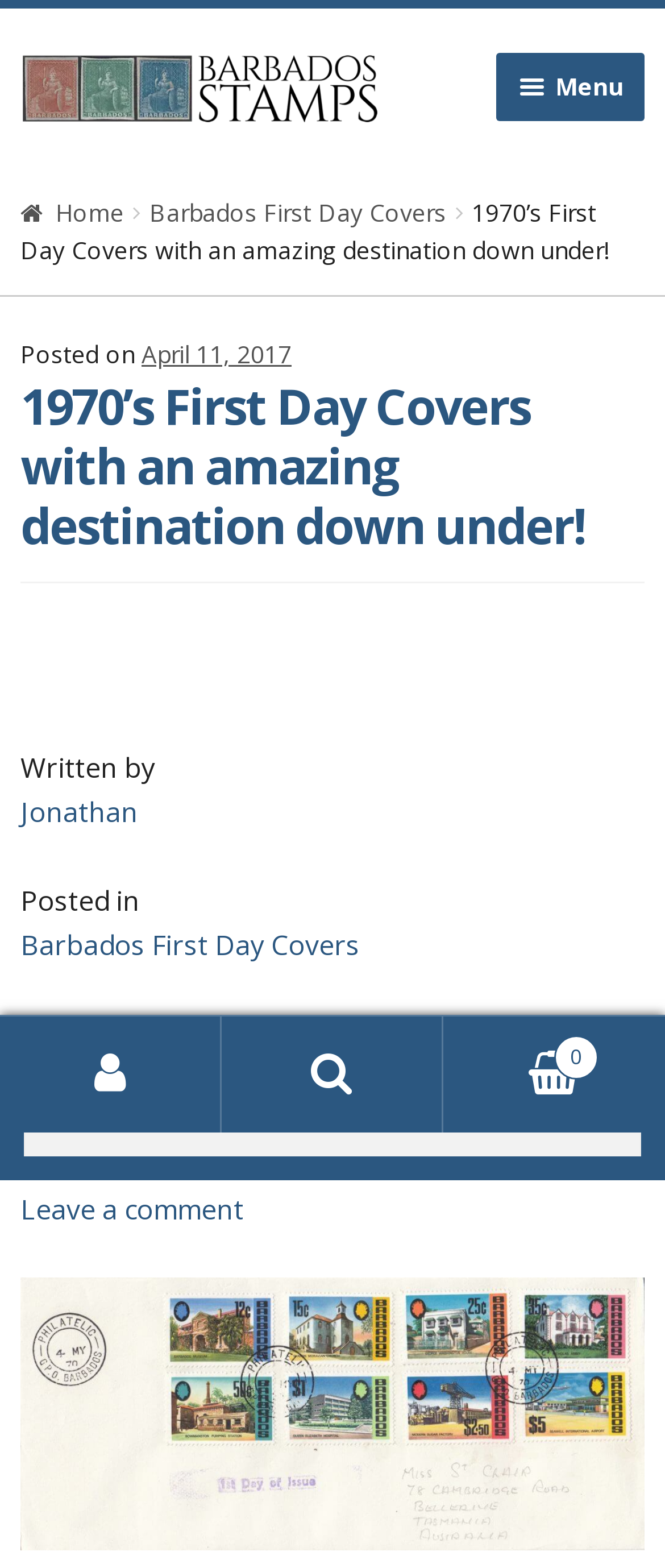What is the bounding box coordinate of the image of the First Day Cover?
Using the screenshot, give a one-word or short phrase answer.

[0.031, 0.815, 0.969, 0.989]